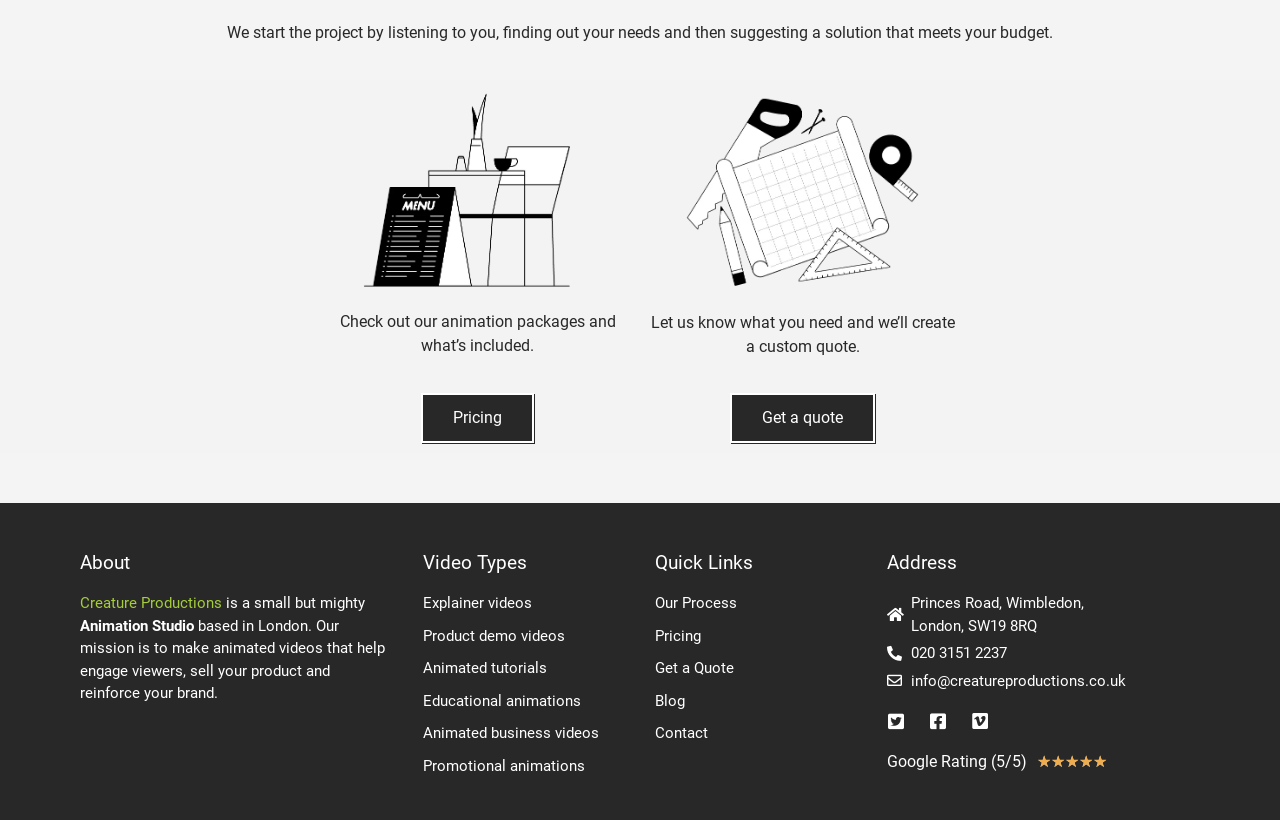Find the bounding box coordinates of the area to click in order to follow the instruction: "Check out the animation packages and what’s included".

[0.265, 0.381, 0.481, 0.433]